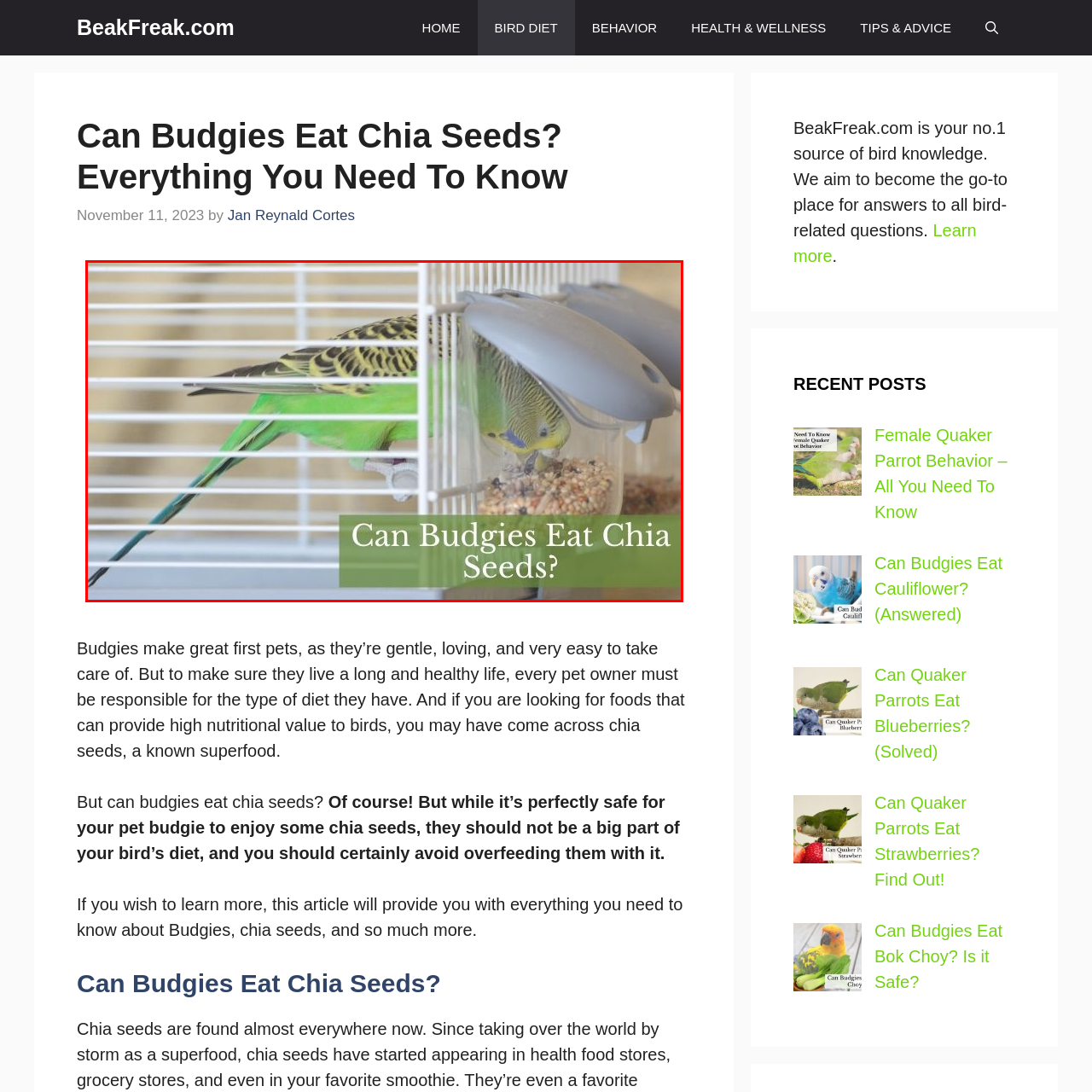Is the bird eating from a food dispenser?
Focus on the content inside the red bounding box and offer a detailed explanation.

The caption clearly describes the scene where the budgie is peering into a food dispenser as it enjoys a meal inside its cage, indicating that the bird is eating from a food dispenser.